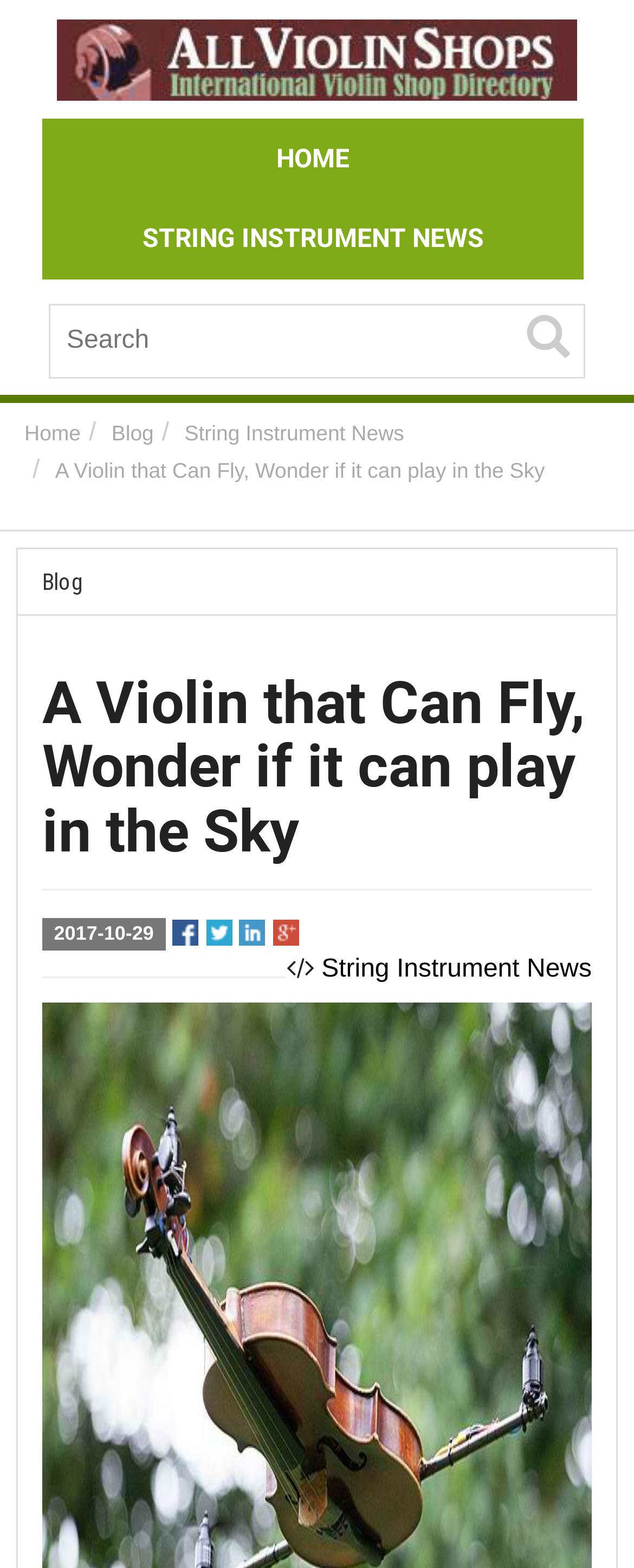Please provide a comprehensive answer to the question based on the screenshot: What is the purpose of the textbox?

The textbox is located at the top right corner of the webpage, and it is labeled as 'Search', indicating that it is used for searching purposes.